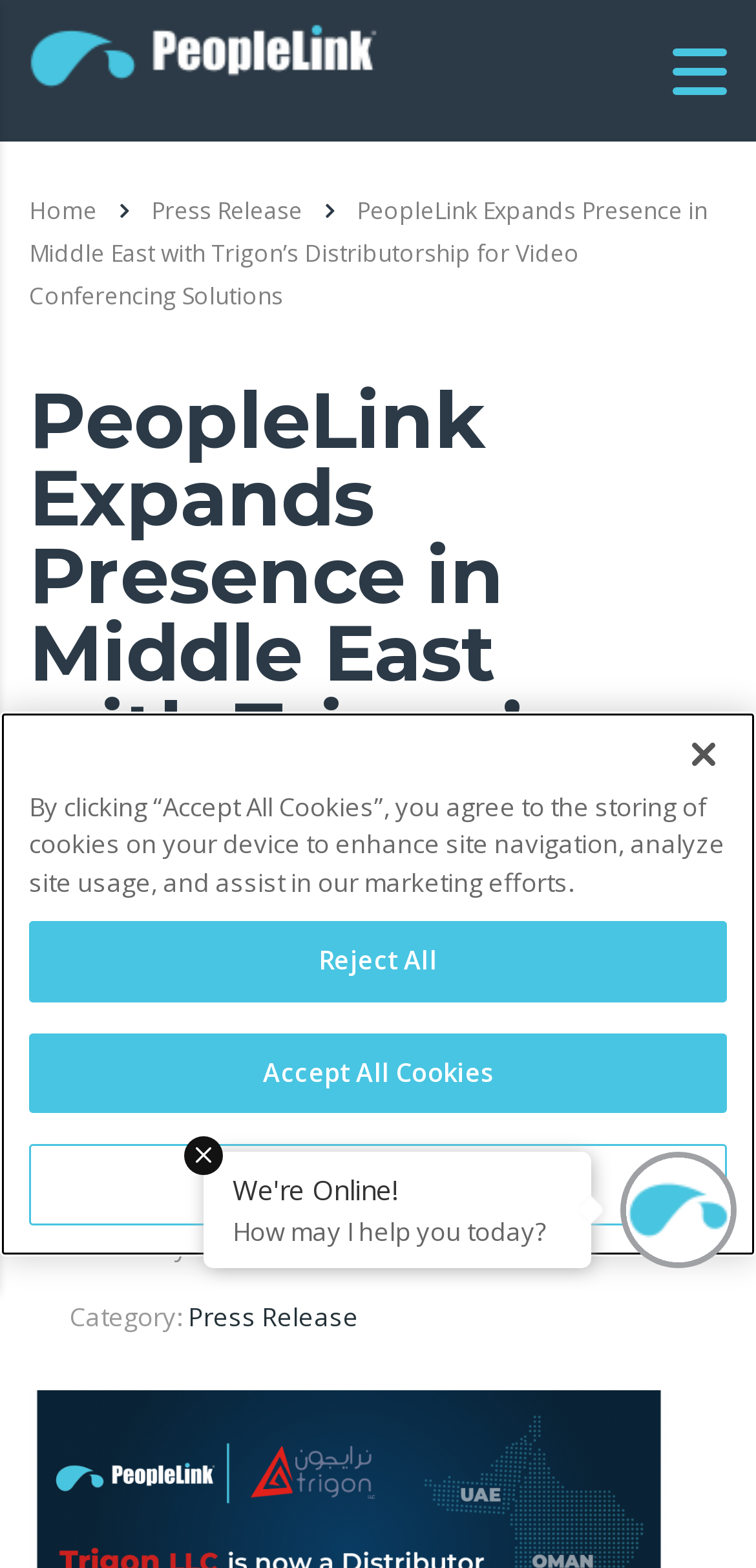Please specify the bounding box coordinates of the region to click in order to perform the following instruction: "Click the site logo".

[0.038, 0.032, 0.503, 0.055]